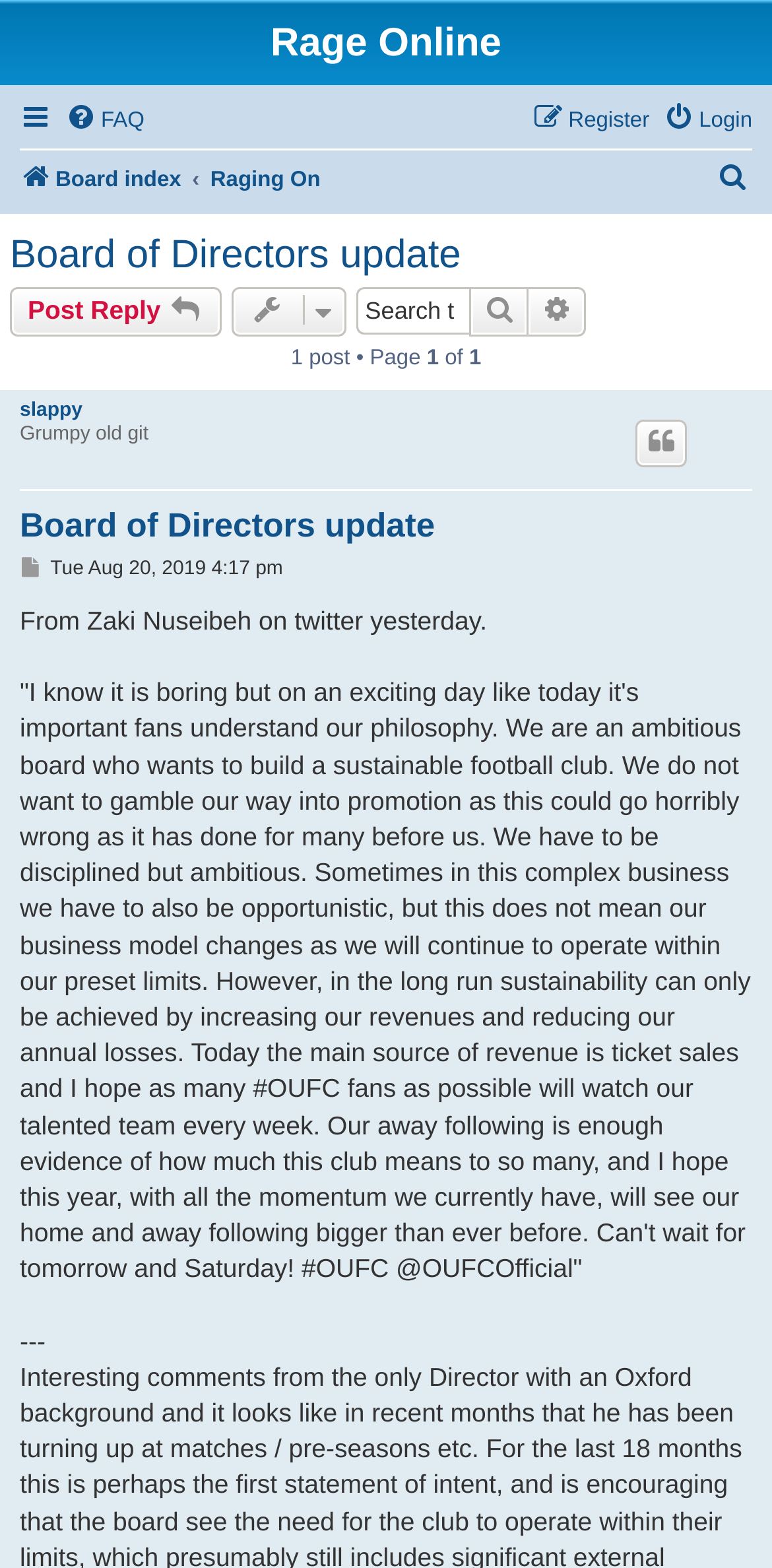Please provide a short answer using a single word or phrase for the question:
What is the date of the latest post?

Tue Aug 20, 2019 4:17 pm